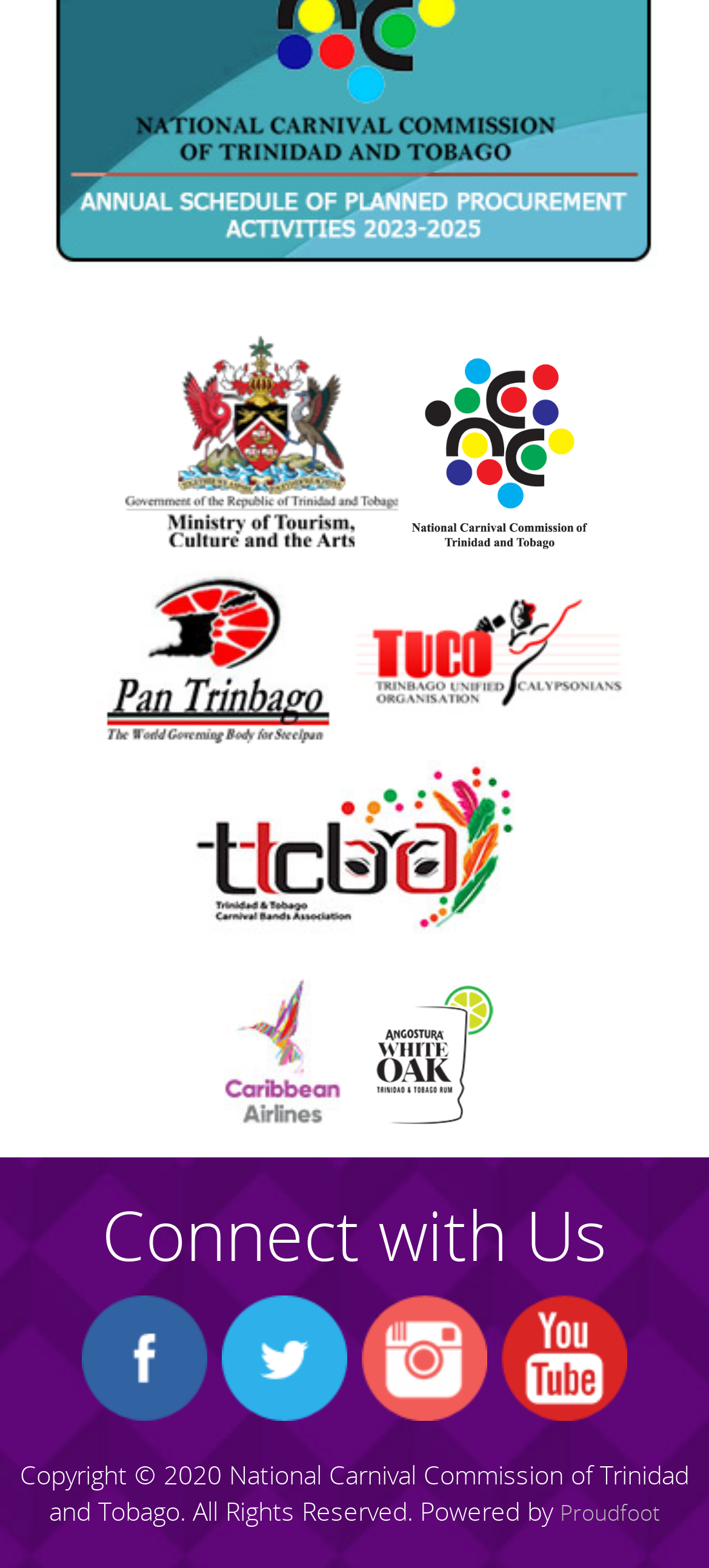How many organizations are listed with links and images?
Based on the image content, provide your answer in one word or a short phrase.

3